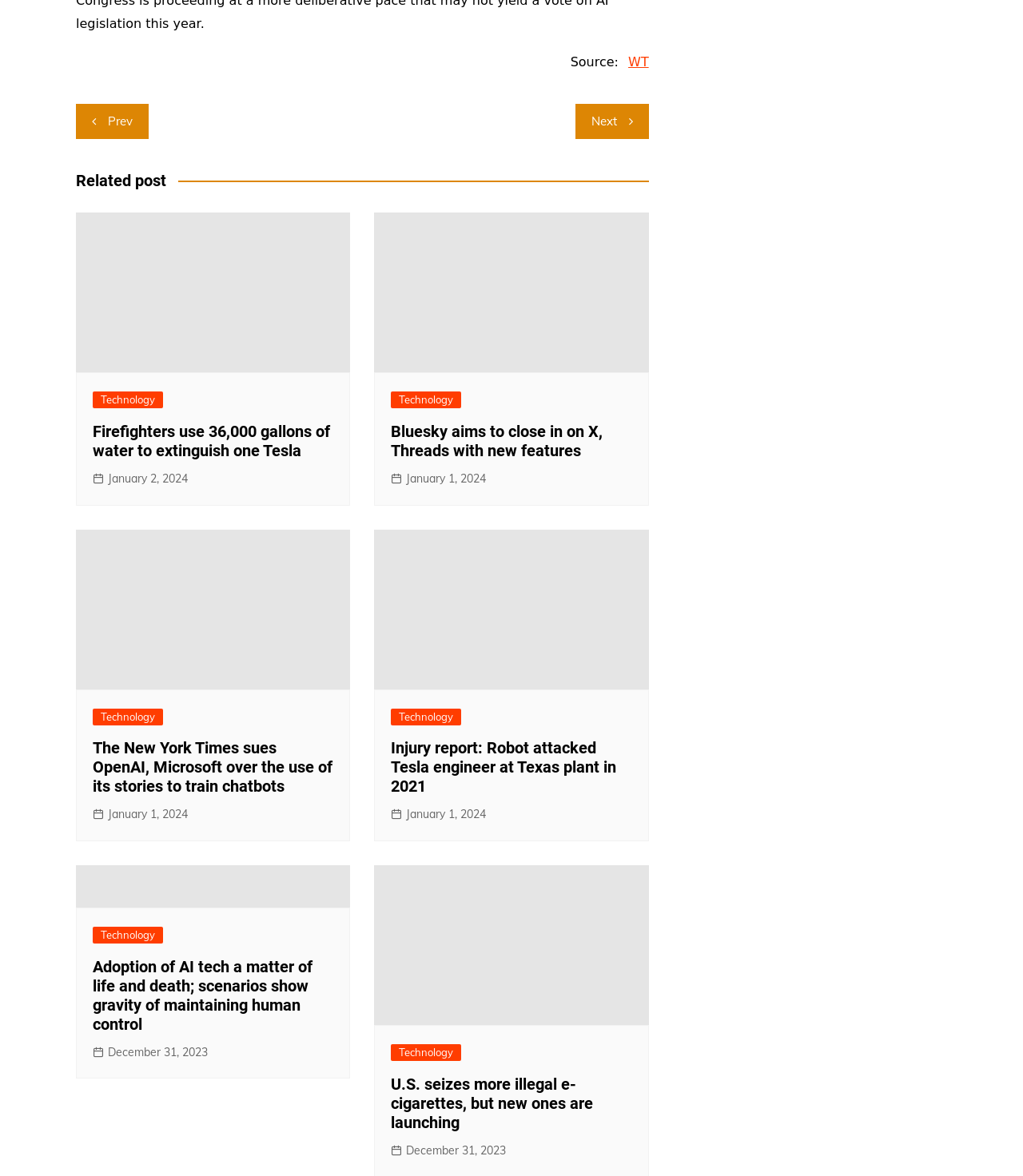Locate the bounding box coordinates of the item that should be clicked to fulfill the instruction: "Click on 'Next' page".

[0.562, 0.089, 0.634, 0.119]